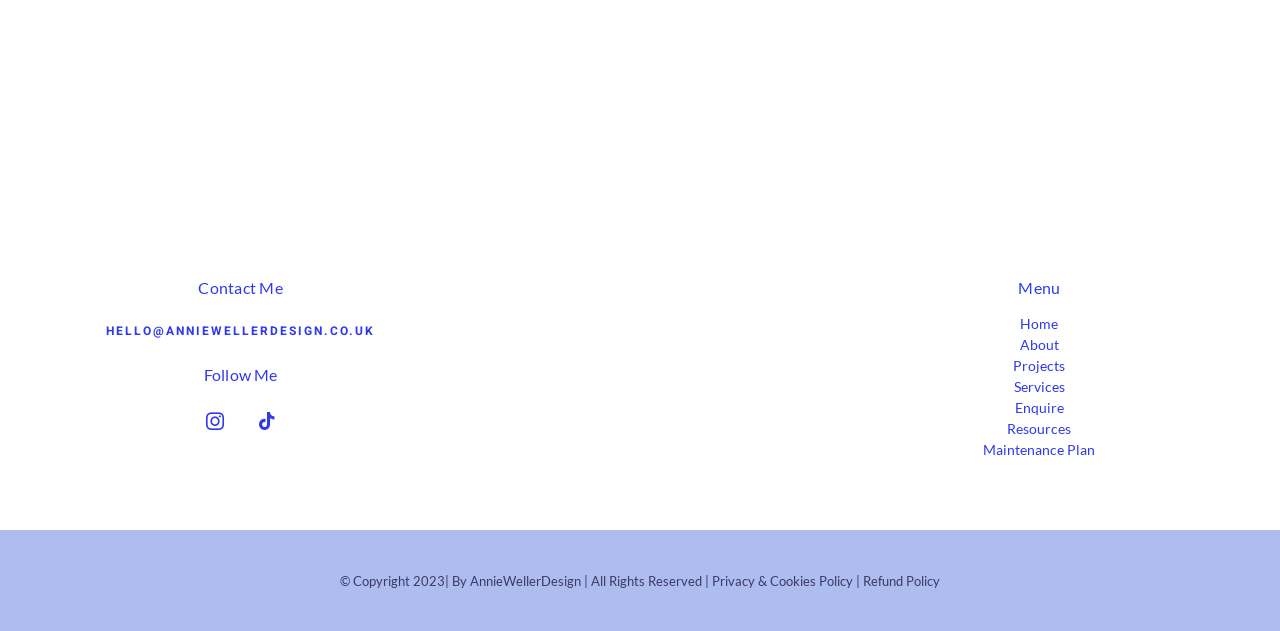Answer the following in one word or a short phrase: 
How many links are there in the footer menu?

7